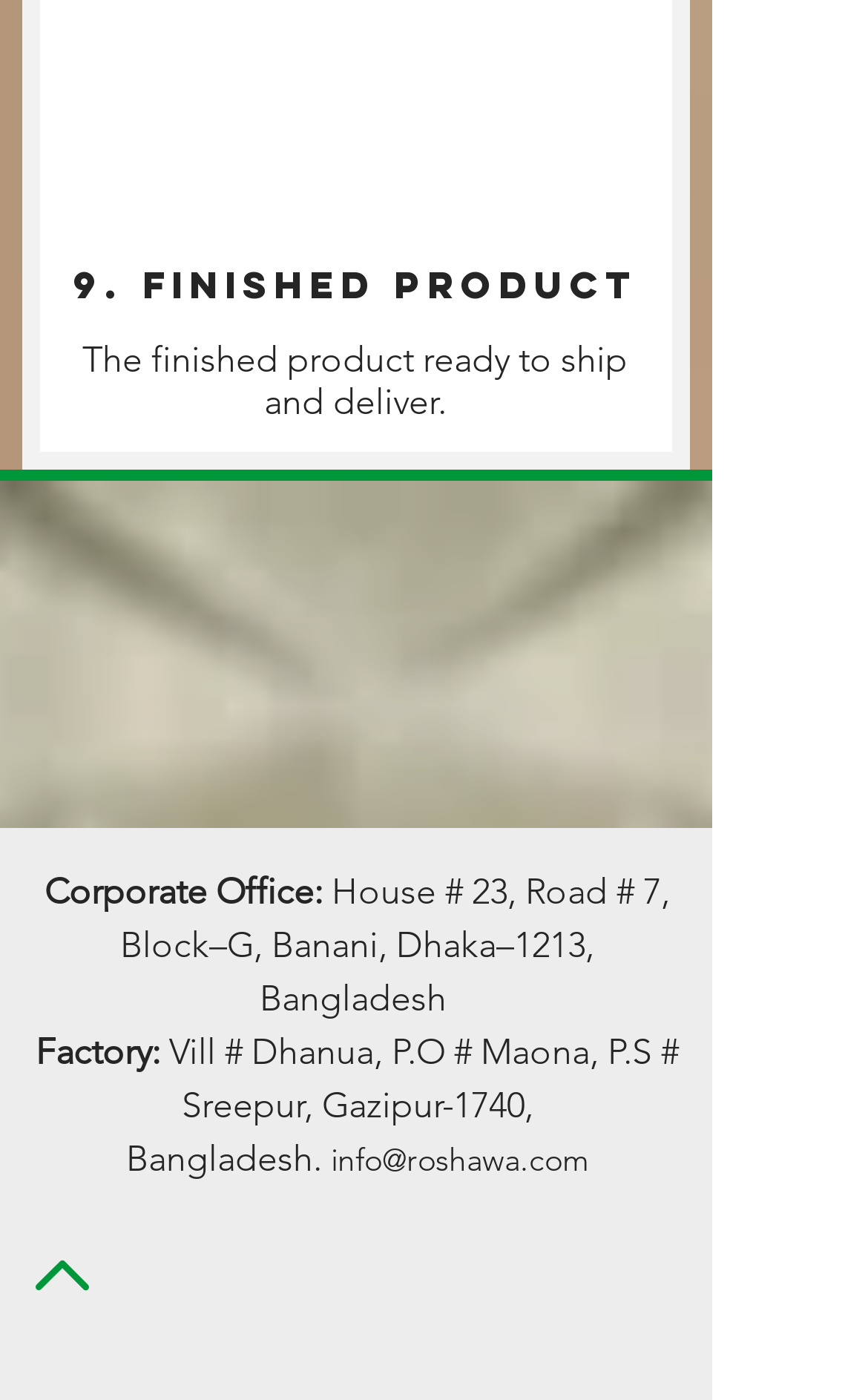What is the location of the Factory?
Using the details shown in the screenshot, provide a comprehensive answer to the question.

I found the location of the Factory by looking at the StaticText element with the content 'Factory' and its adjacent element which contains the actual location.